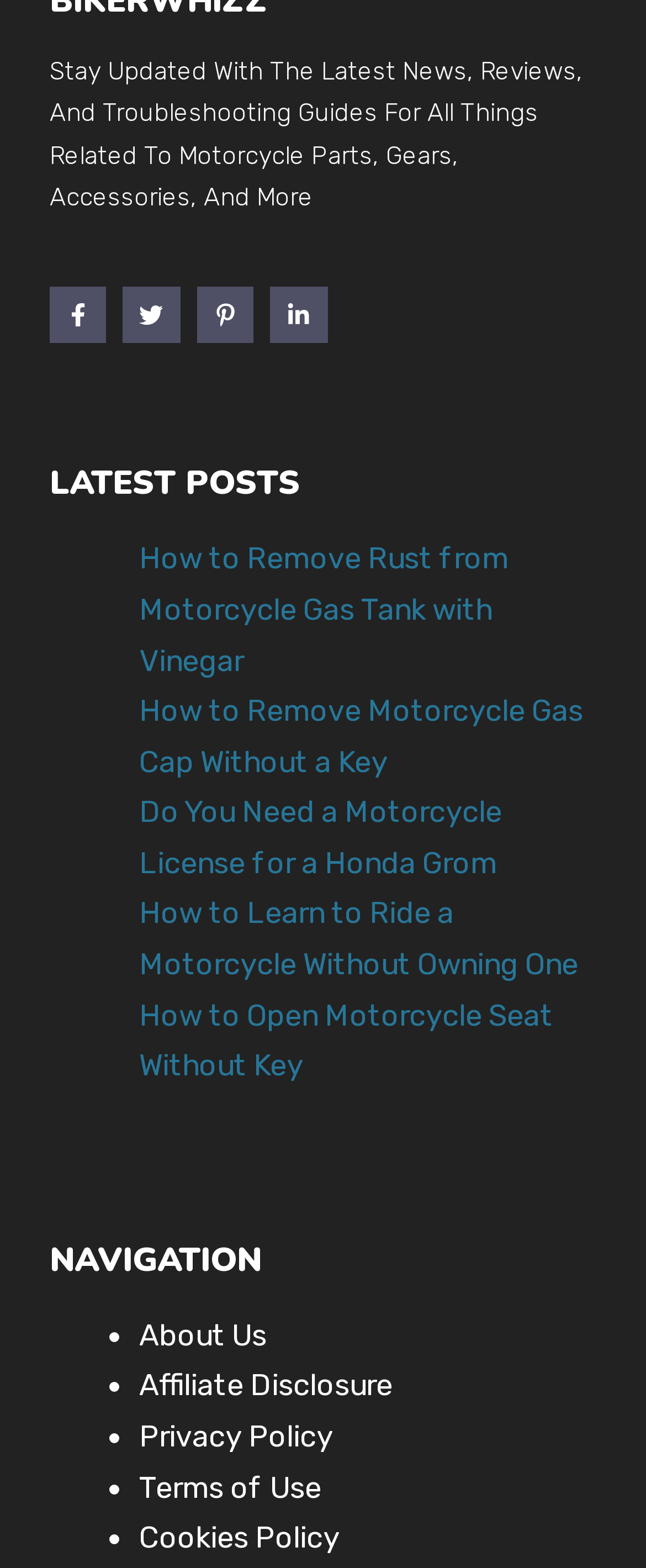Pinpoint the bounding box coordinates of the clickable area necessary to execute the following instruction: "View the latest post about learning to ride a motorcycle". The coordinates should be given as four float numbers between 0 and 1, namely [left, top, right, bottom].

[0.215, 0.571, 0.895, 0.627]